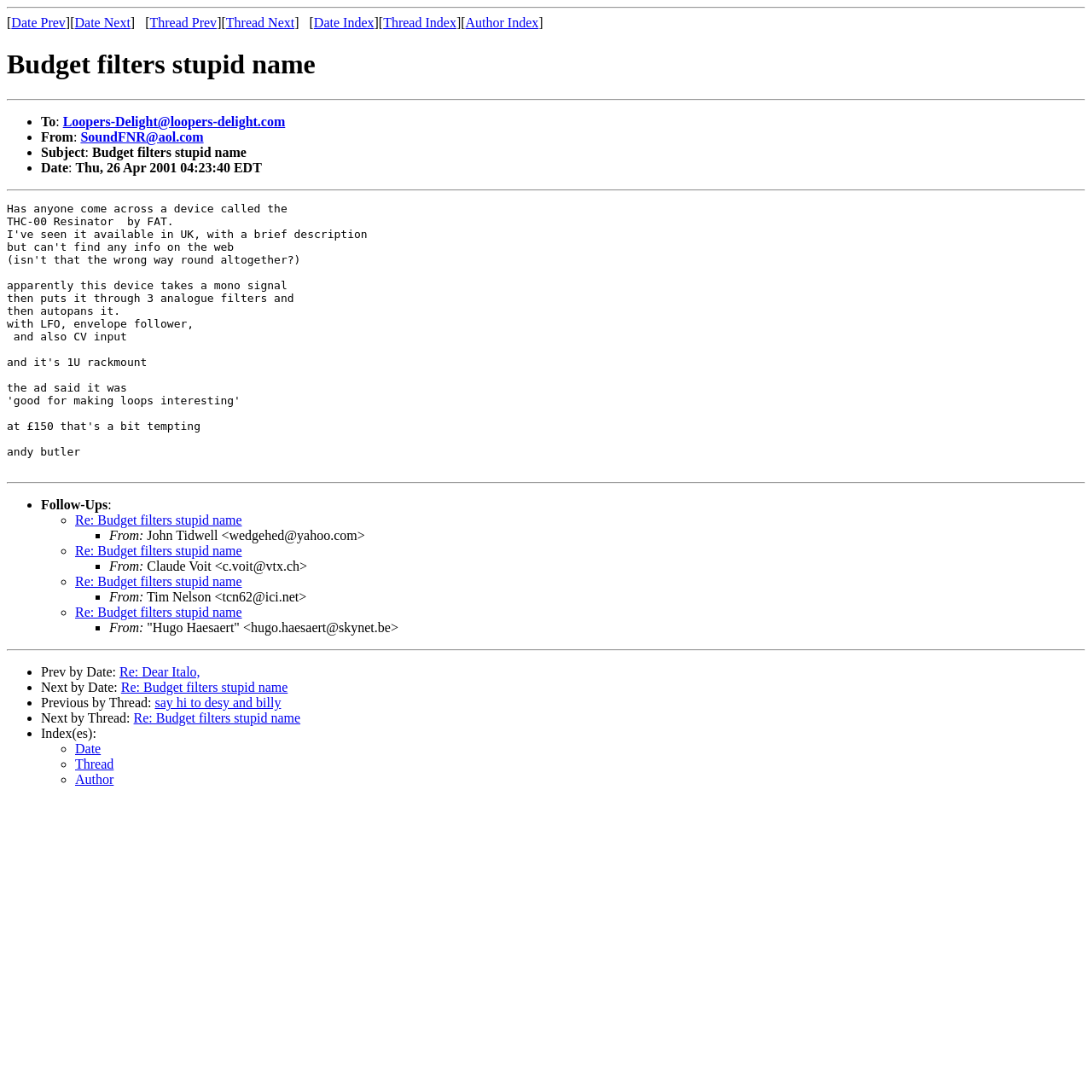Can you find the bounding box coordinates of the area I should click to execute the following instruction: "Follow the link to Re: Budget filters stupid name"?

[0.069, 0.469, 0.222, 0.483]